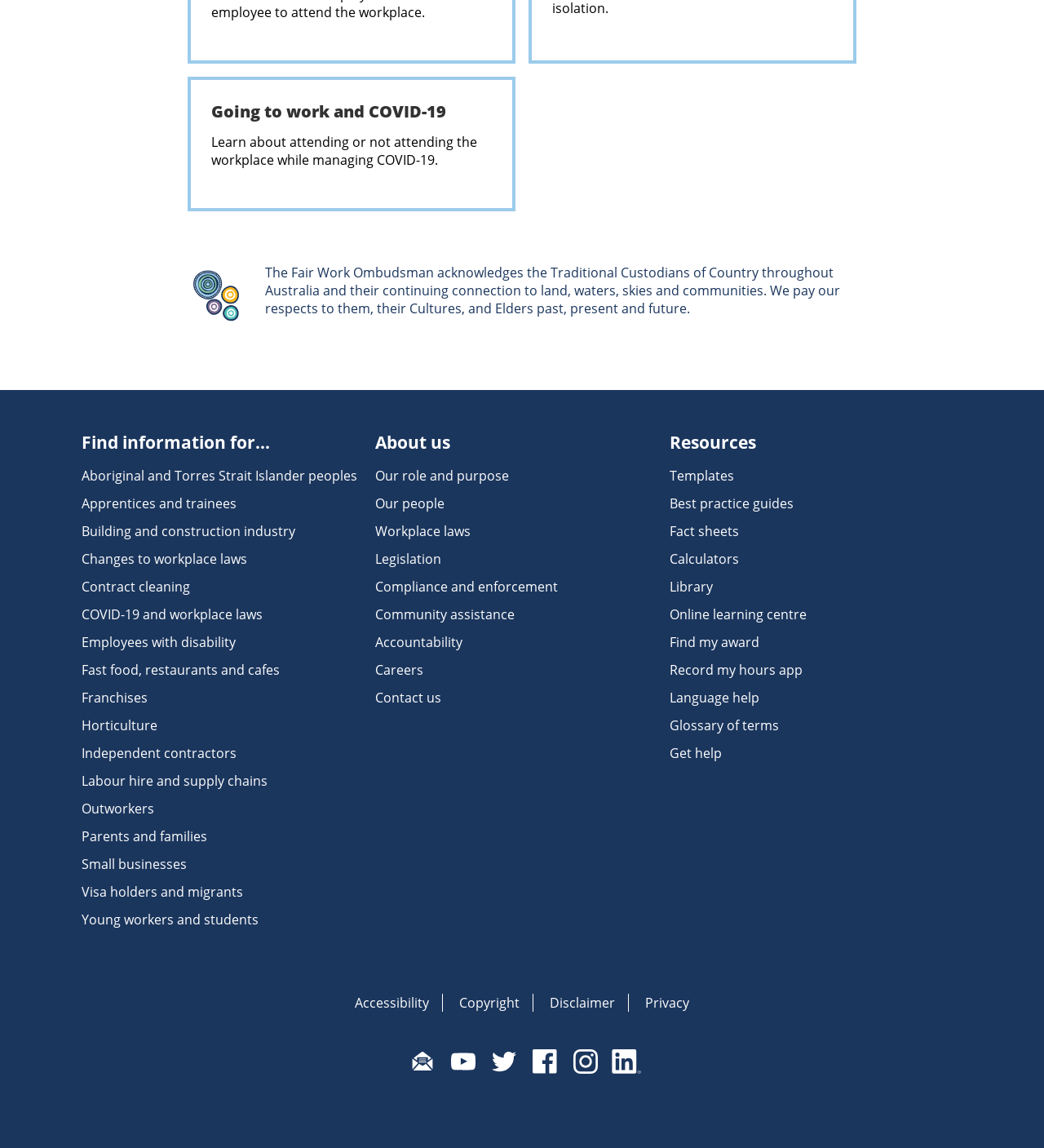Provide the bounding box coordinates of the UI element that matches the description: "Going to work and COVID-19".

[0.202, 0.087, 0.427, 0.107]